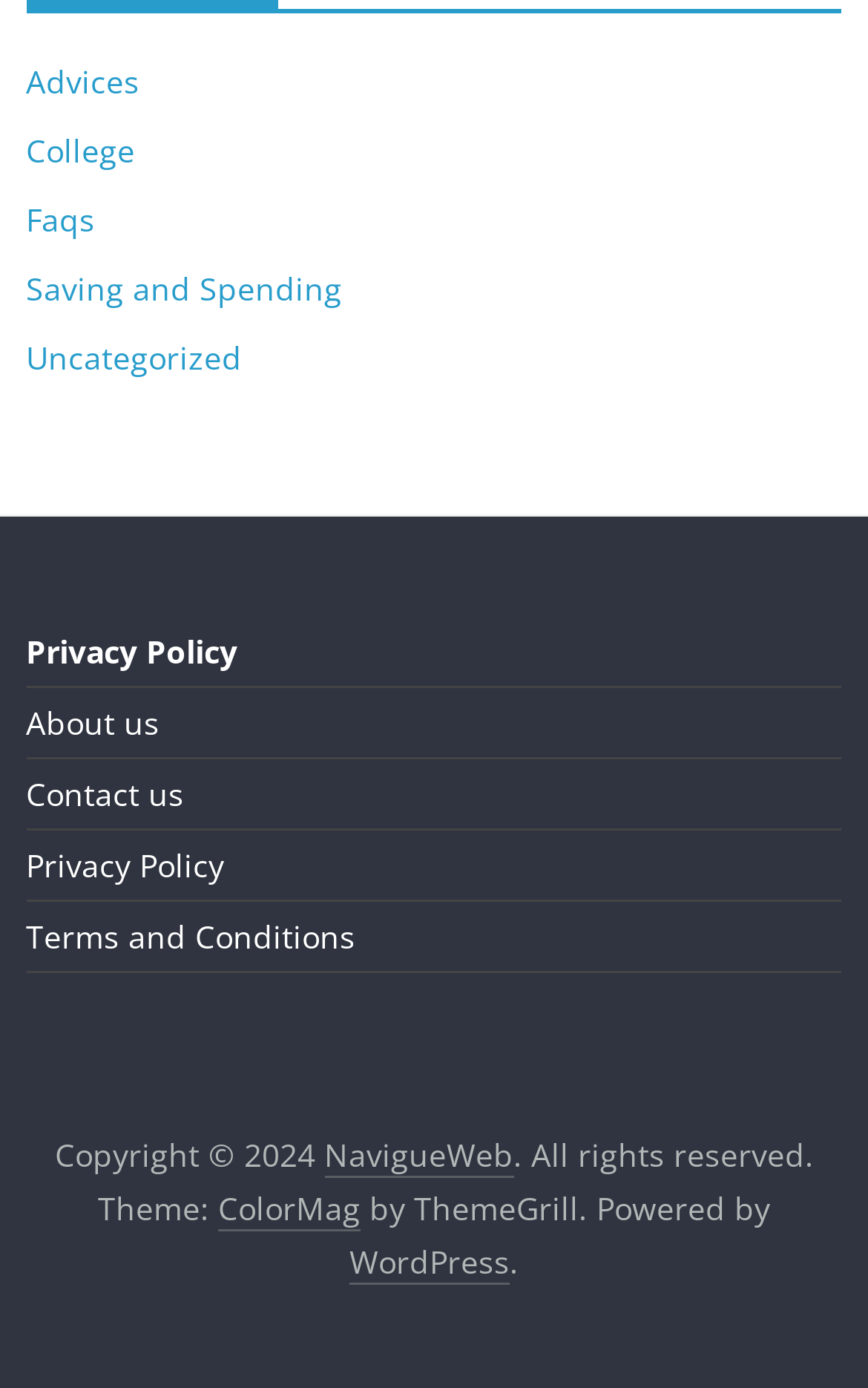Give a one-word or short phrase answer to this question: 
How many links are there in the complementary section?

5